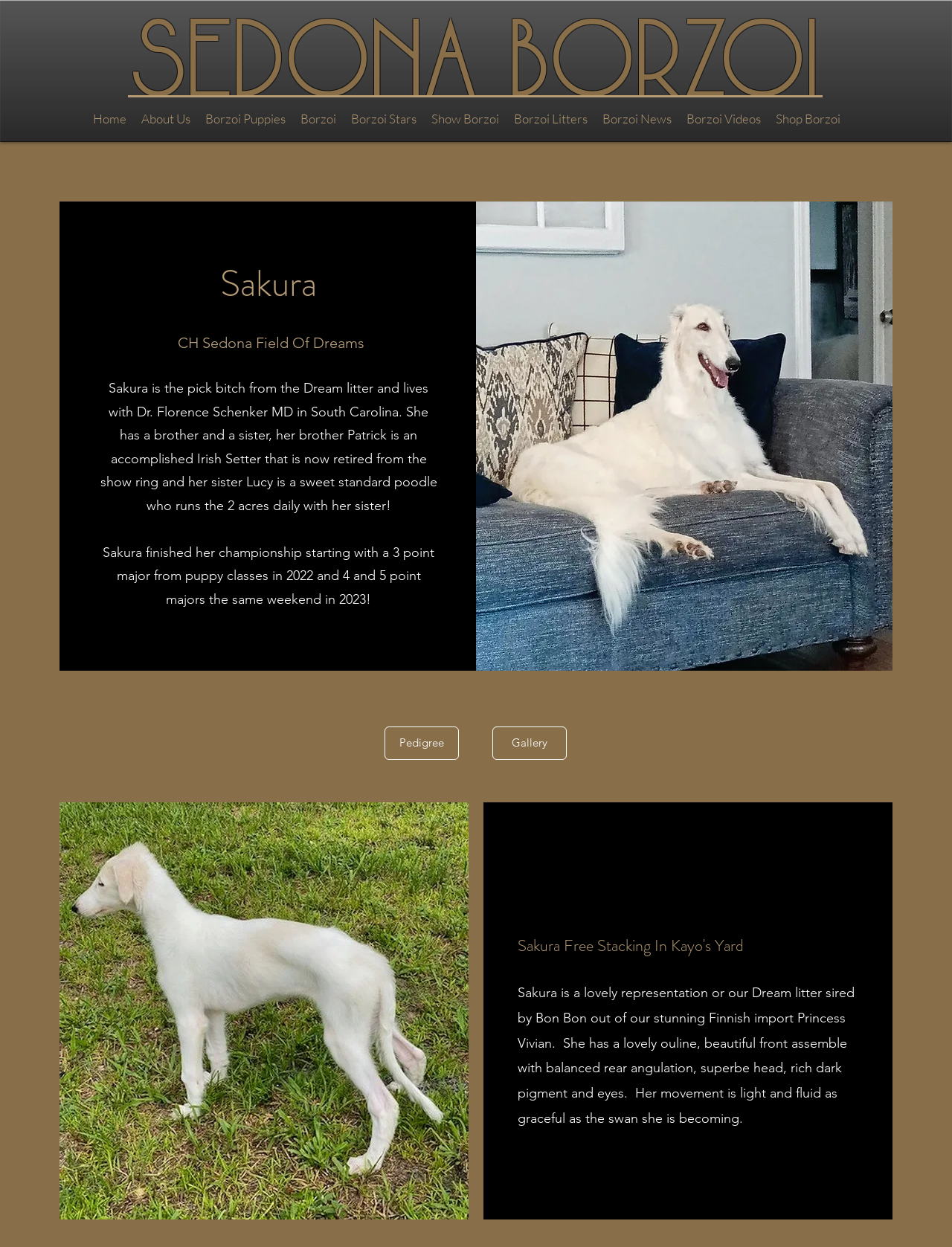What is Sakura's breed?
Refer to the image and provide a one-word or short phrase answer.

Borzoi